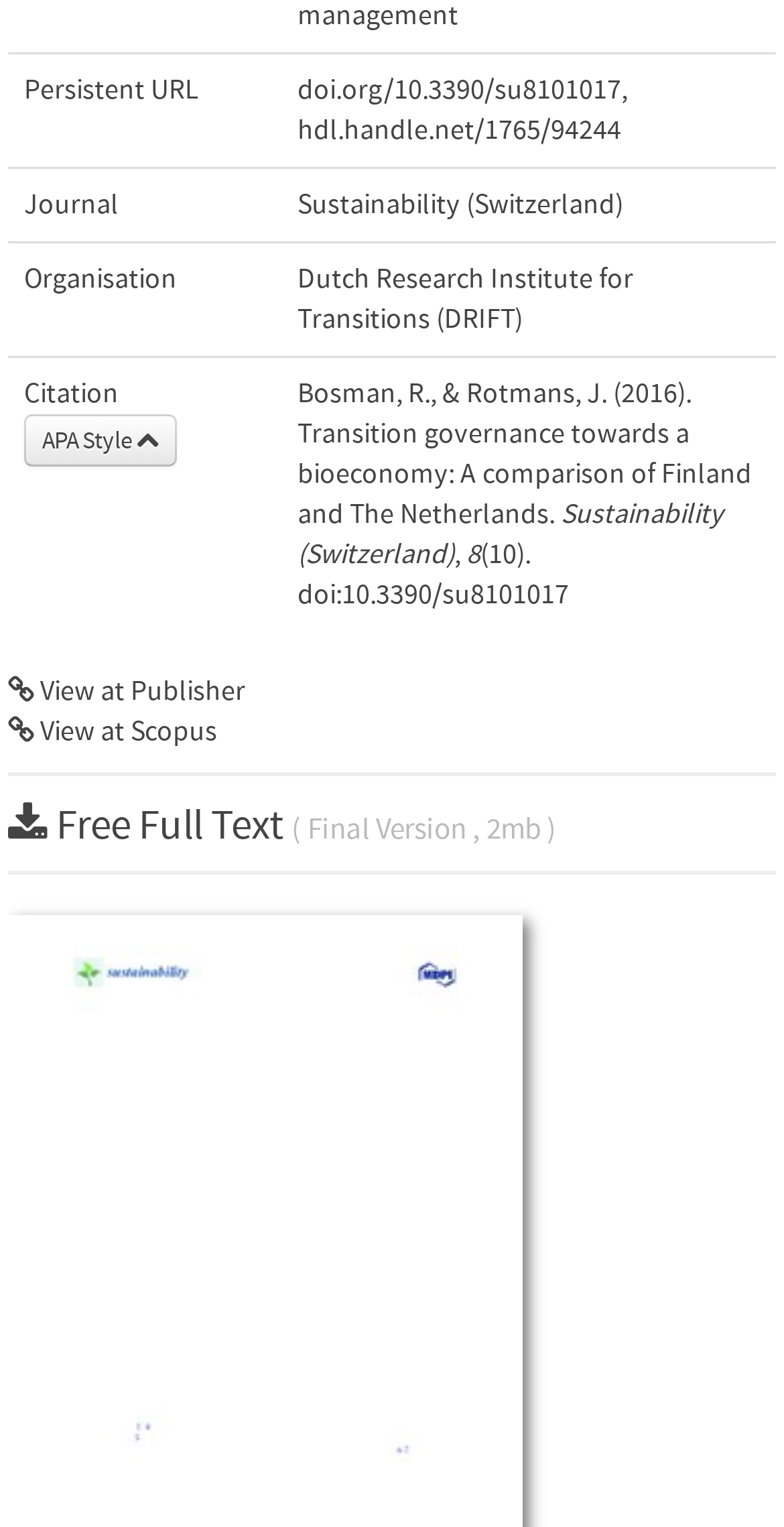Using the webpage screenshot and the element description event driven, determine the bounding box coordinates. Specify the coordinates in the format (top-left x, top-left y, bottom-right x, bottom-right y) with values ranging from 0 to 1.

None